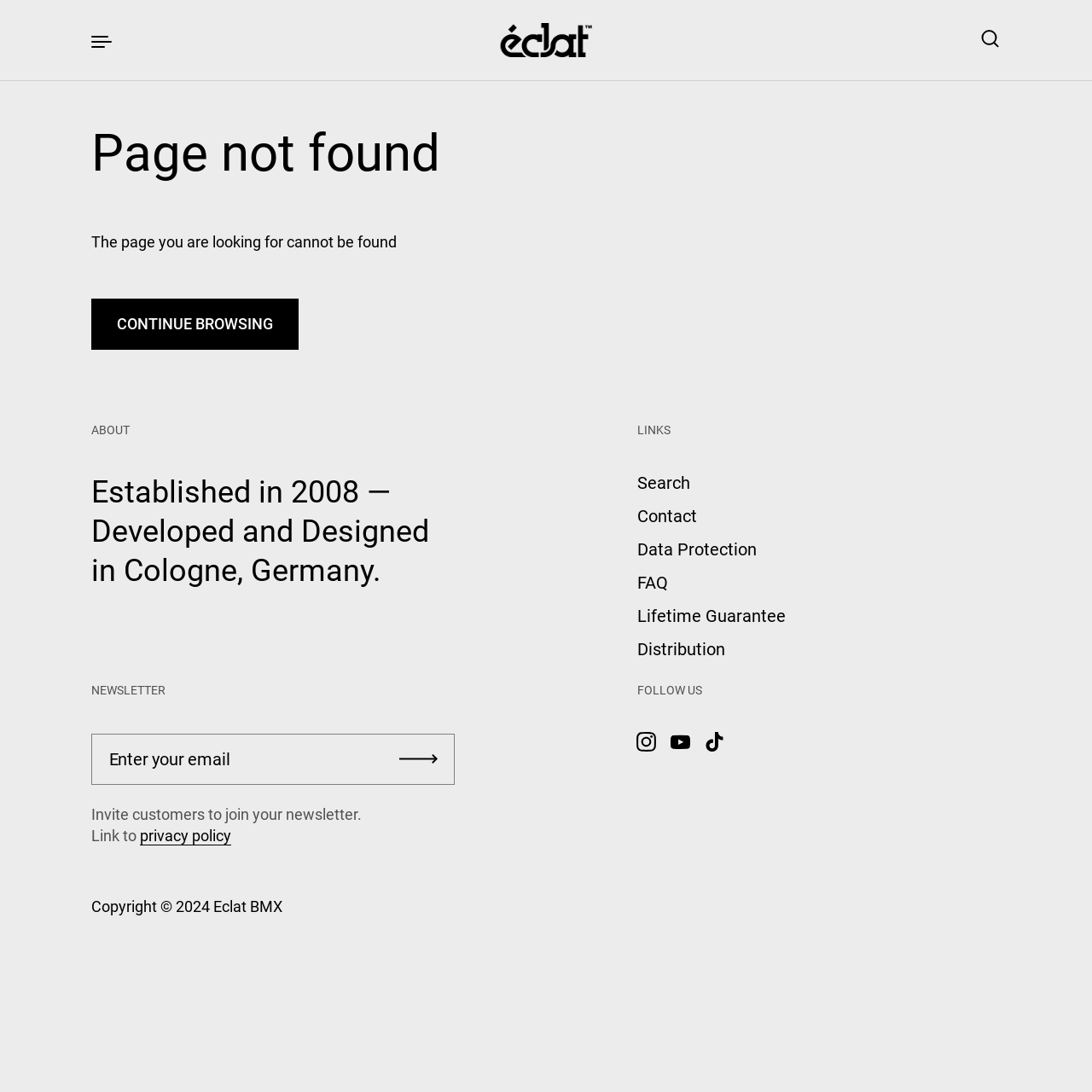Offer an extensive depiction of the webpage and its key elements.

The webpage is a 404 error page from Eclat BMX, a BMX parts company established in 2008. At the top left corner, there is a "Skip to content" link, followed by a "Eclat BMX" link with an accompanying image of the company's logo. Next to it, there is a "Menu" button with an icon. On the top right corner, there is a "Search" link with an icon.

The main content of the page is divided into sections. The first section has a heading "Page not found" and a paragraph of text explaining that the page cannot be found. Below it, there is a "CONTINUE BROWSING" link.

The next section is about the company, with a heading "ABOUT" and a subheading describing the company's establishment and location. 

To the right of the "ABOUT" section, there is a section with links to various pages, including "Search", "Contact", "Data Protection", "FAQ", "Lifetime Guarantee", and "Distribution".

Below the "ABOUT" section, there is a section for newsletter subscription, with a heading "NEWSLETTER", a text field to enter an email address, and a "Submit" button.

Further down, there is a section with links to social media platforms, including Instagram, YouTube, and TikTok, under the heading "FOLLOW US".

At the bottom of the page, there is a copyright notice and a link to the company's website.